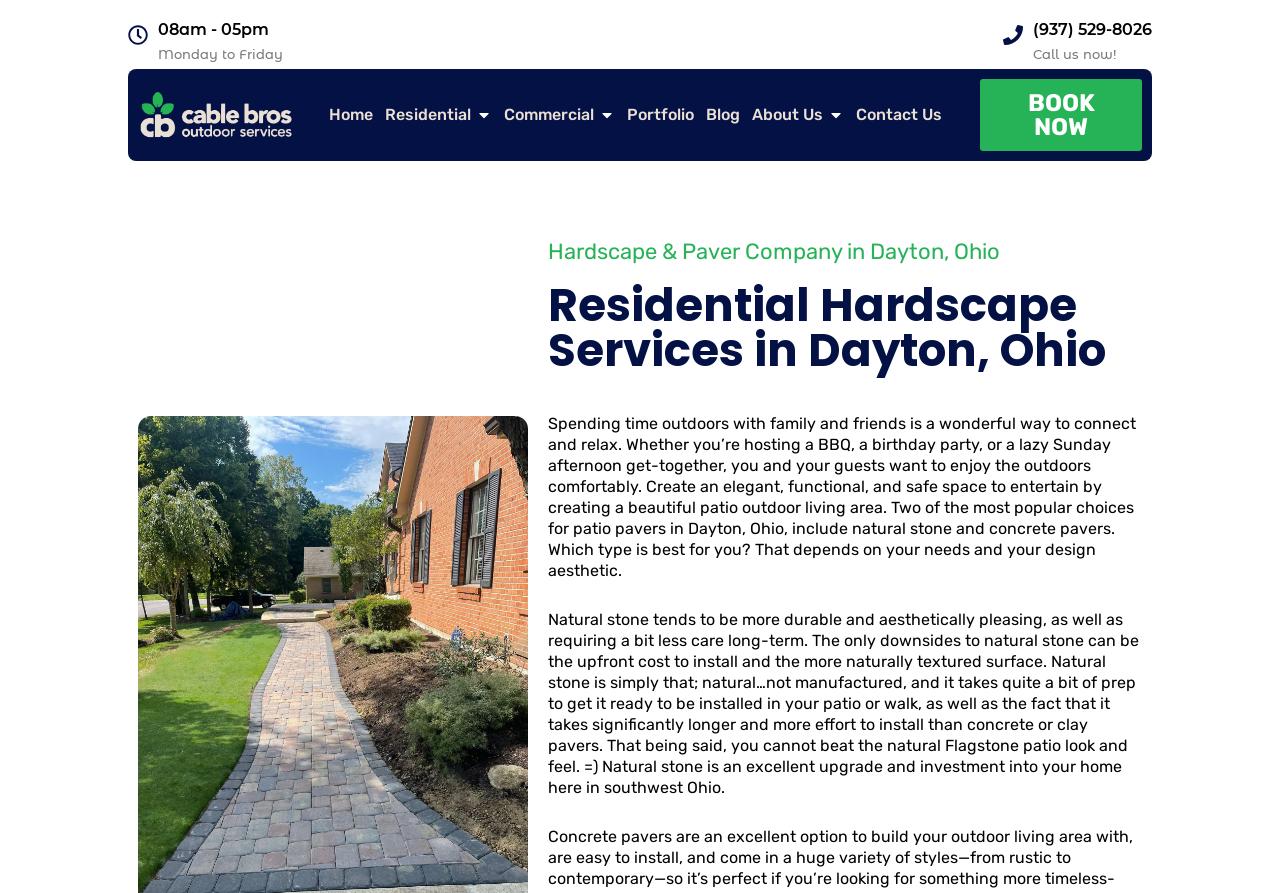By analyzing the image, answer the following question with a detailed response: What type of pavers are mentioned?

I found the types of pavers mentioned by reading the static text element that discusses the benefits and drawbacks of different types of pavers. The text mentions natural stone and concrete pavers as two popular choices for patio pavers in Dayton, Ohio.